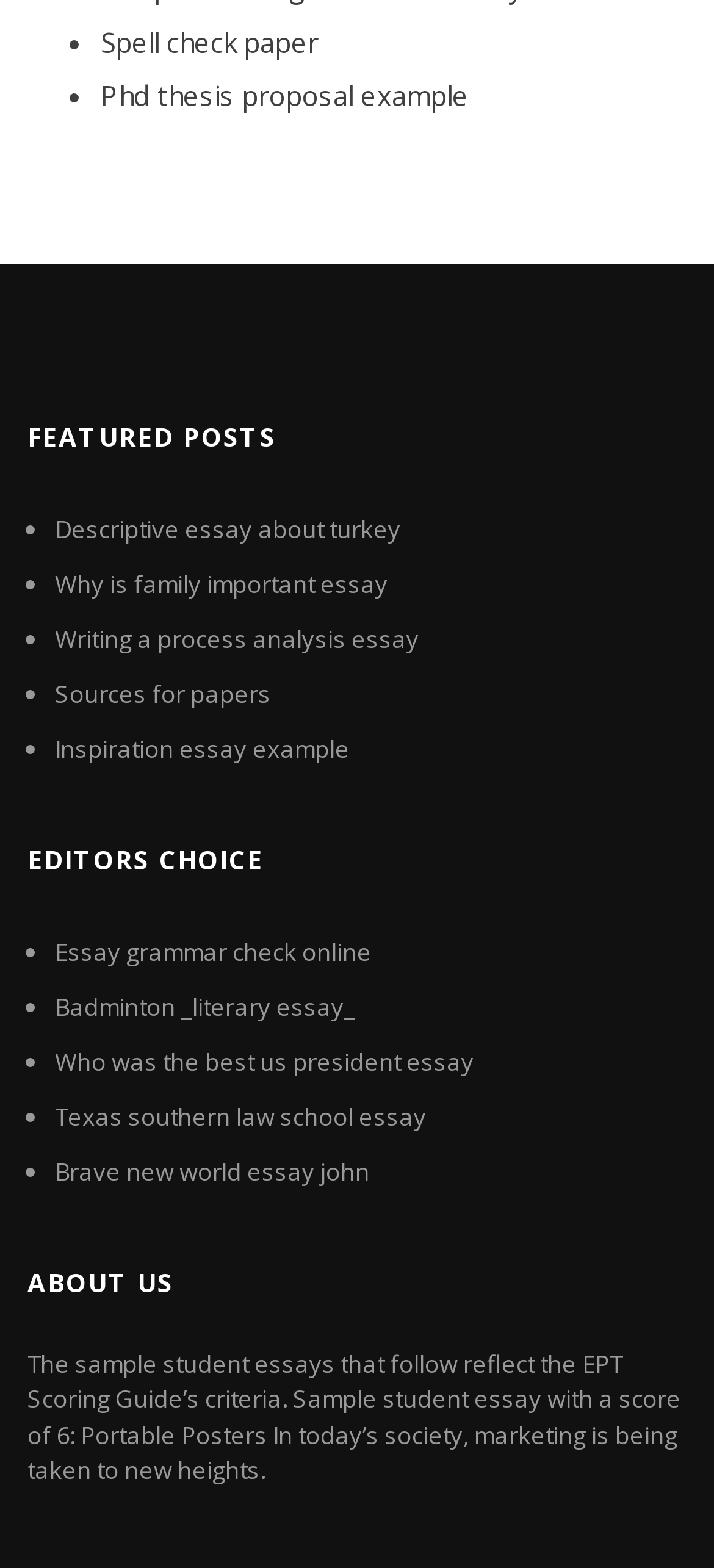Please determine the bounding box coordinates of the element's region to click for the following instruction: "Read 'The sample student essays that follow reflect the EPT Scoring Guide’s criteria'".

[0.038, 0.859, 0.954, 0.948]